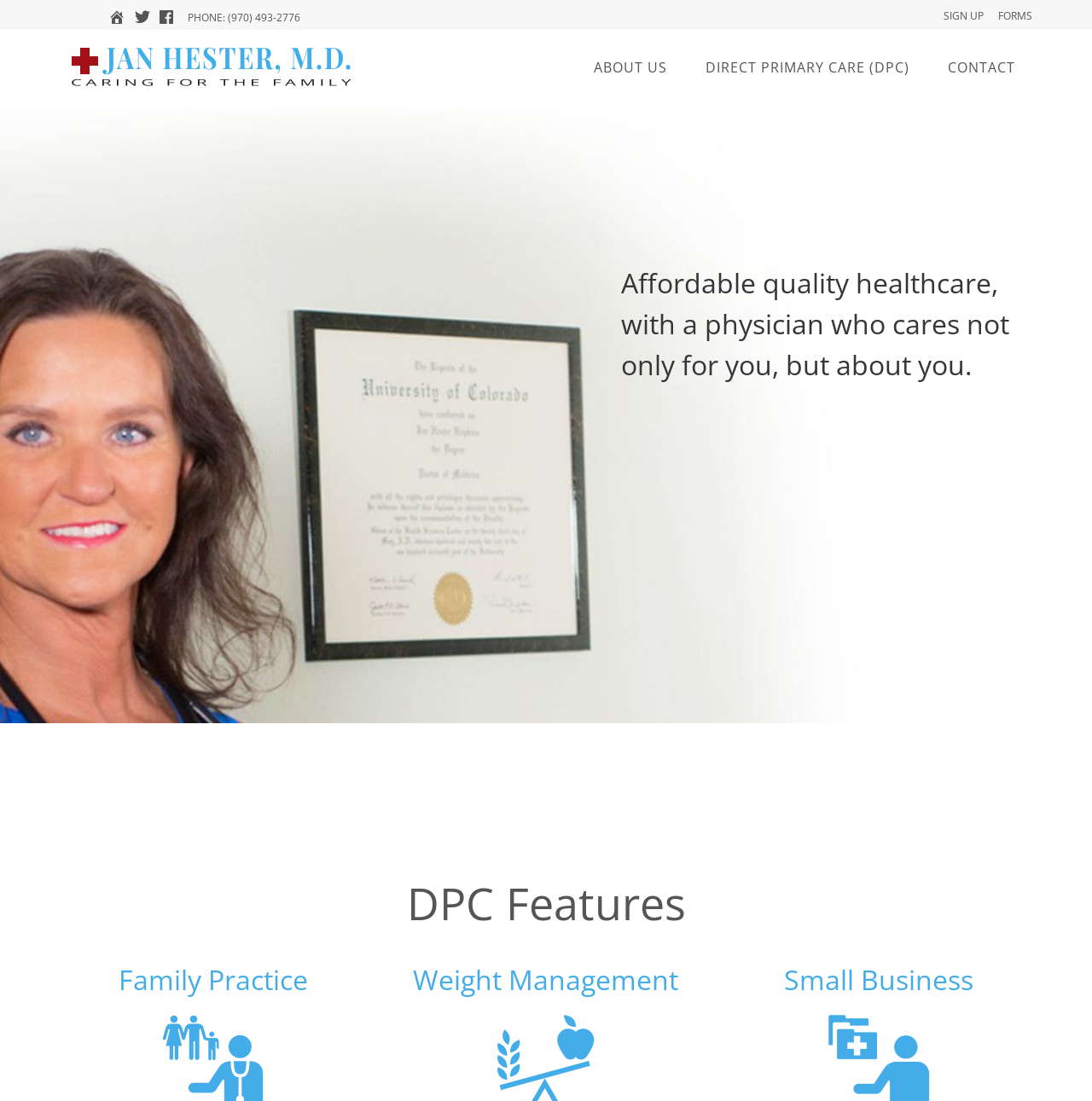Please examine the image and answer the question with a detailed explanation:
How many social media links are at the top?

I counted the number of social media links at the top by looking at the link elements with font awesome icons. There are three links with font awesome icons '', '', and '' which are likely social media links.